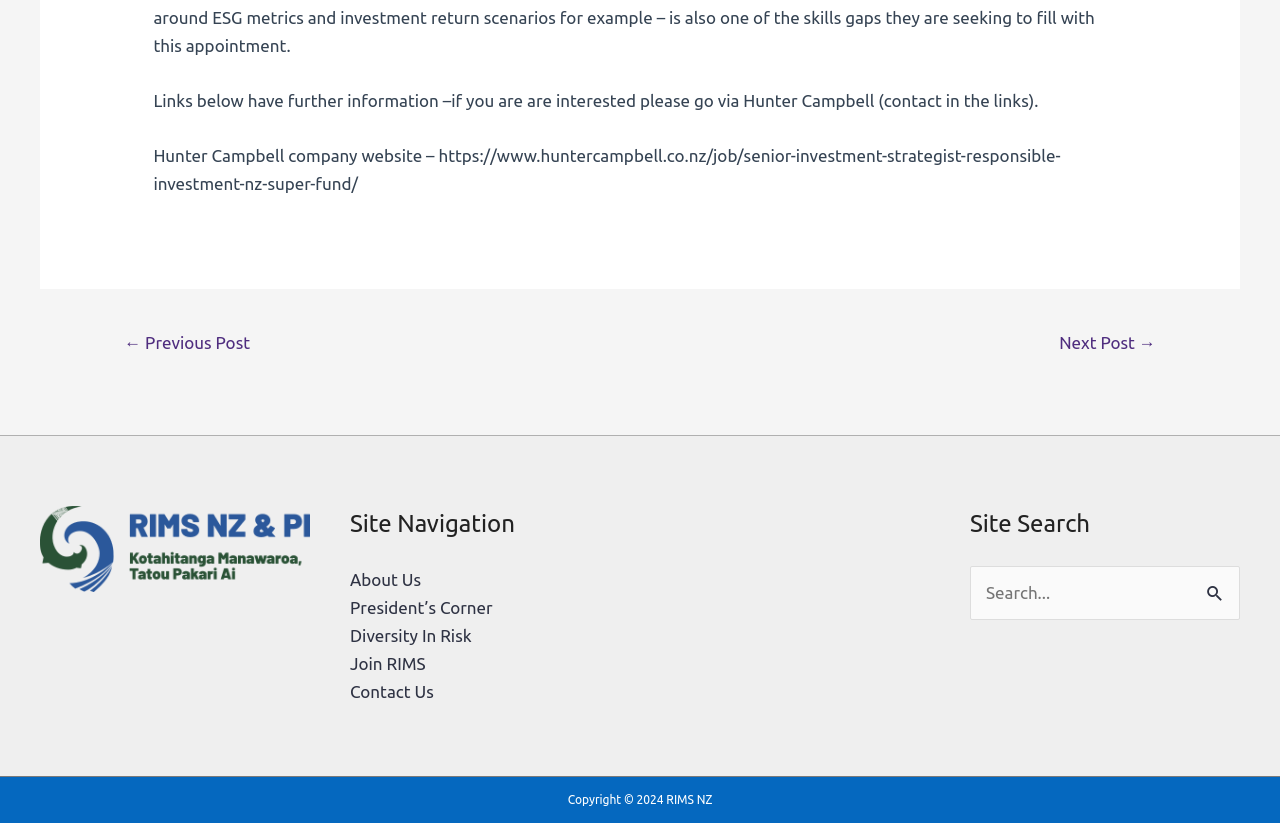For the element described, predict the bounding box coordinates as (top-left x, top-left y, bottom-right x, bottom-right y). All values should be between 0 and 1. Element description: parent_node: Search for: name="s" placeholder="Search..."

[0.758, 0.688, 0.969, 0.753]